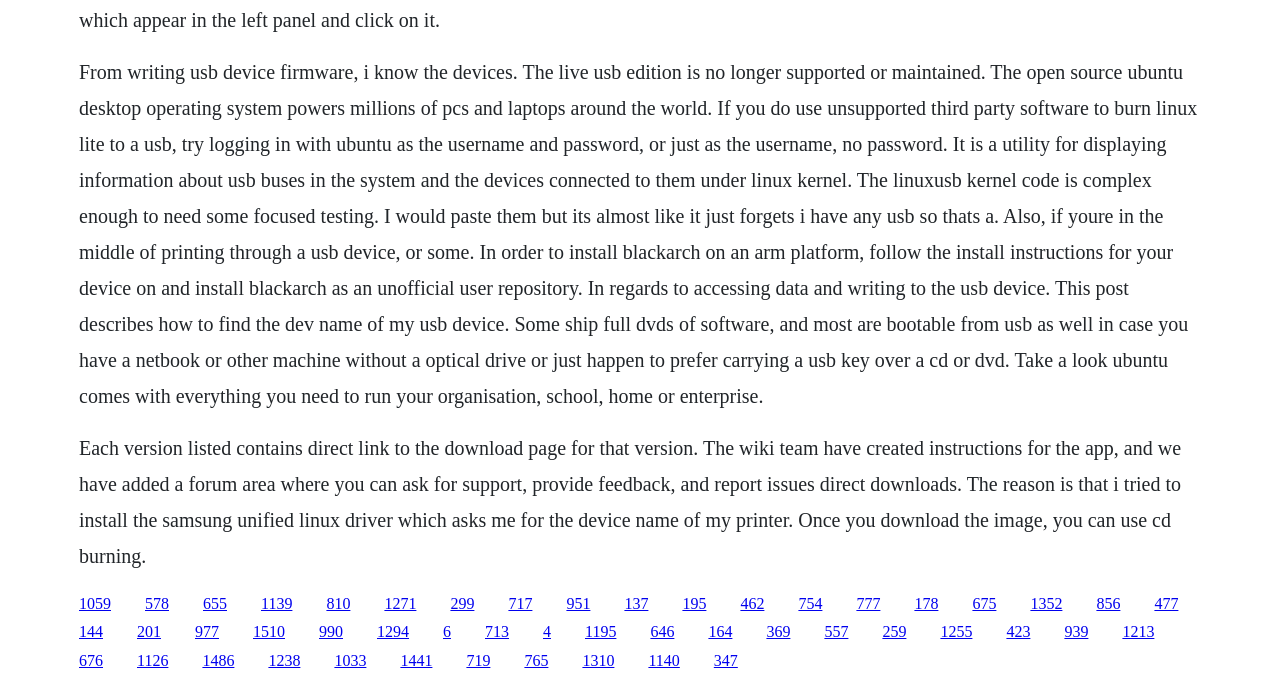Bounding box coordinates are to be given in the format (top-left x, top-left y, bottom-right x, bottom-right y). All values must be floating point numbers between 0 and 1. Provide the bounding box coordinate for the UI element described as: 1140

[0.507, 0.953, 0.531, 0.978]